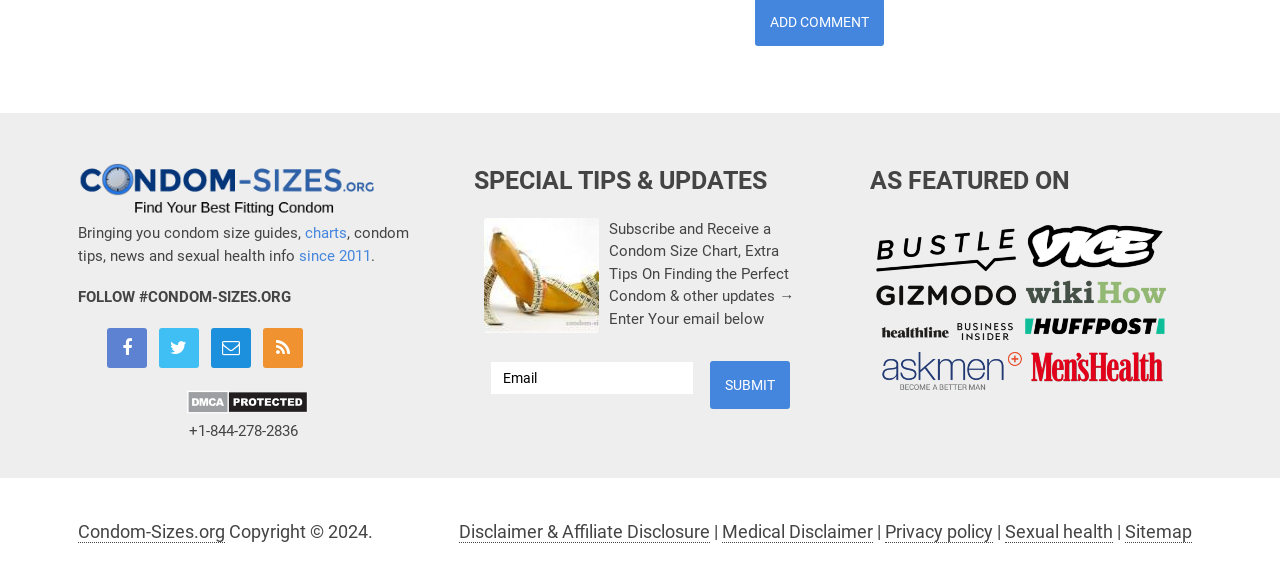Please indicate the bounding box coordinates of the element's region to be clicked to achieve the instruction: "Click the 'Submit' button". Provide the coordinates as four float numbers between 0 and 1, i.e., [left, top, right, bottom].

[0.555, 0.617, 0.617, 0.699]